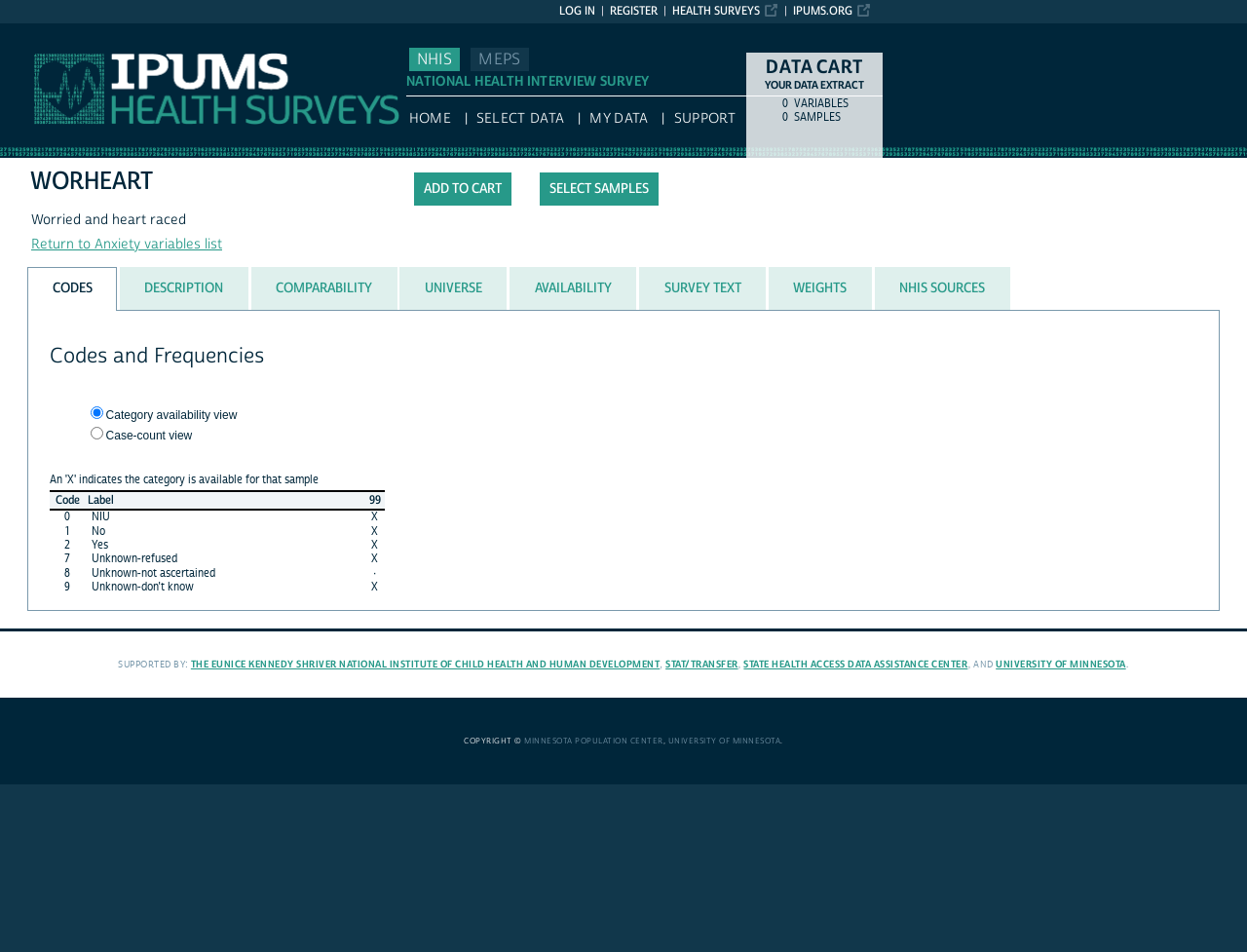Offer a detailed explanation of the webpage layout and contents.

The webpage is titled "IPUMS NHIS: descr: WORHEART" and has a prominent link to "IPUMS.ORG" at the top right corner. Below this, there are several links to "HEALTH SURVEYS", "REGISTER", and "LOG IN" aligned horizontally. 

On the left side, there is a vertical menu with links to "NHIS", "MEPS", and "HOME". Below this menu, there are more links to "SELECT DATA", "MY DATA", and "SUPPORT". 

The main content area is divided into two sections. The top section has a heading "DATA CART" and a table with two columns labeled "0" and "VARIABLES". Below this table, there is a button "Add to cart" and a link "SELECT SAMPLES". 

The bottom section has a tab list with eight tabs labeled "CODES", "DESCRIPTION", "COMPARABILITY", "UNIVERSE", "AVAILABILITY", "SURVEY TEXT", "WEIGHTS", and "NHIS SOURCES". The "CODES" tab is currently selected and displays a table with three columns labeled "Code", "Label", and "99". The table has four rows with codes, labels, and availability information. There are also two radio buttons above the table, one for "Category availability view" and the other for "Case-count view".